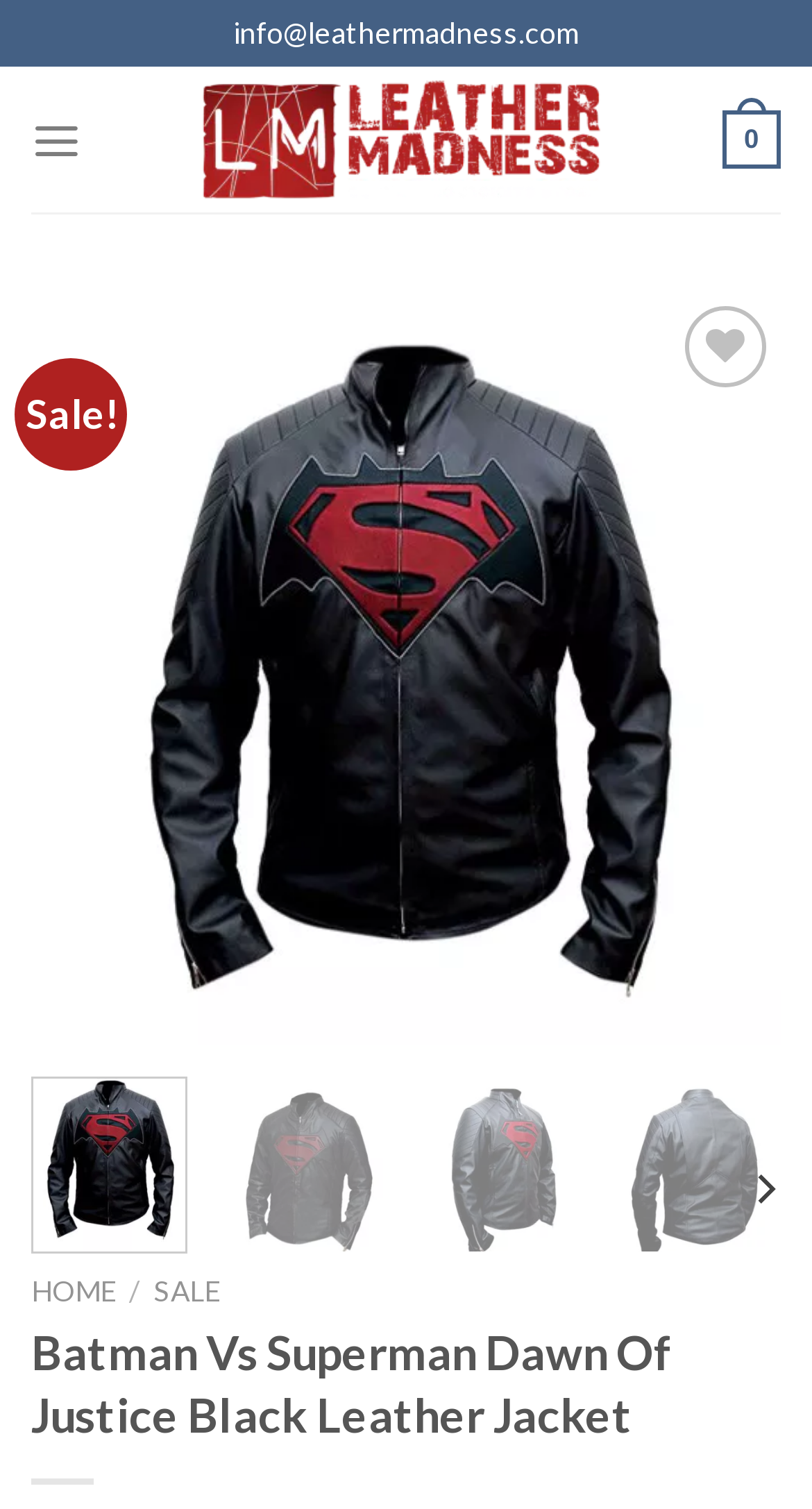Determine the coordinates of the bounding box that should be clicked to complete the instruction: "Click on the 'Add to wishlist' link". The coordinates should be represented by four float numbers between 0 and 1: [left, top, right, bottom].

[0.813, 0.271, 0.936, 0.323]